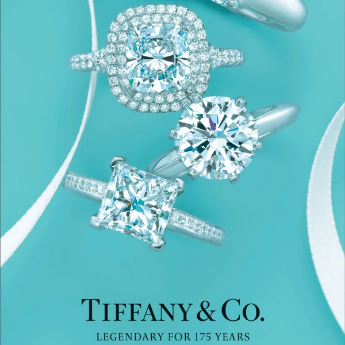What type of jewelry is featured in the image?
Using the visual information, answer the question in a single word or phrase.

Diamond rings